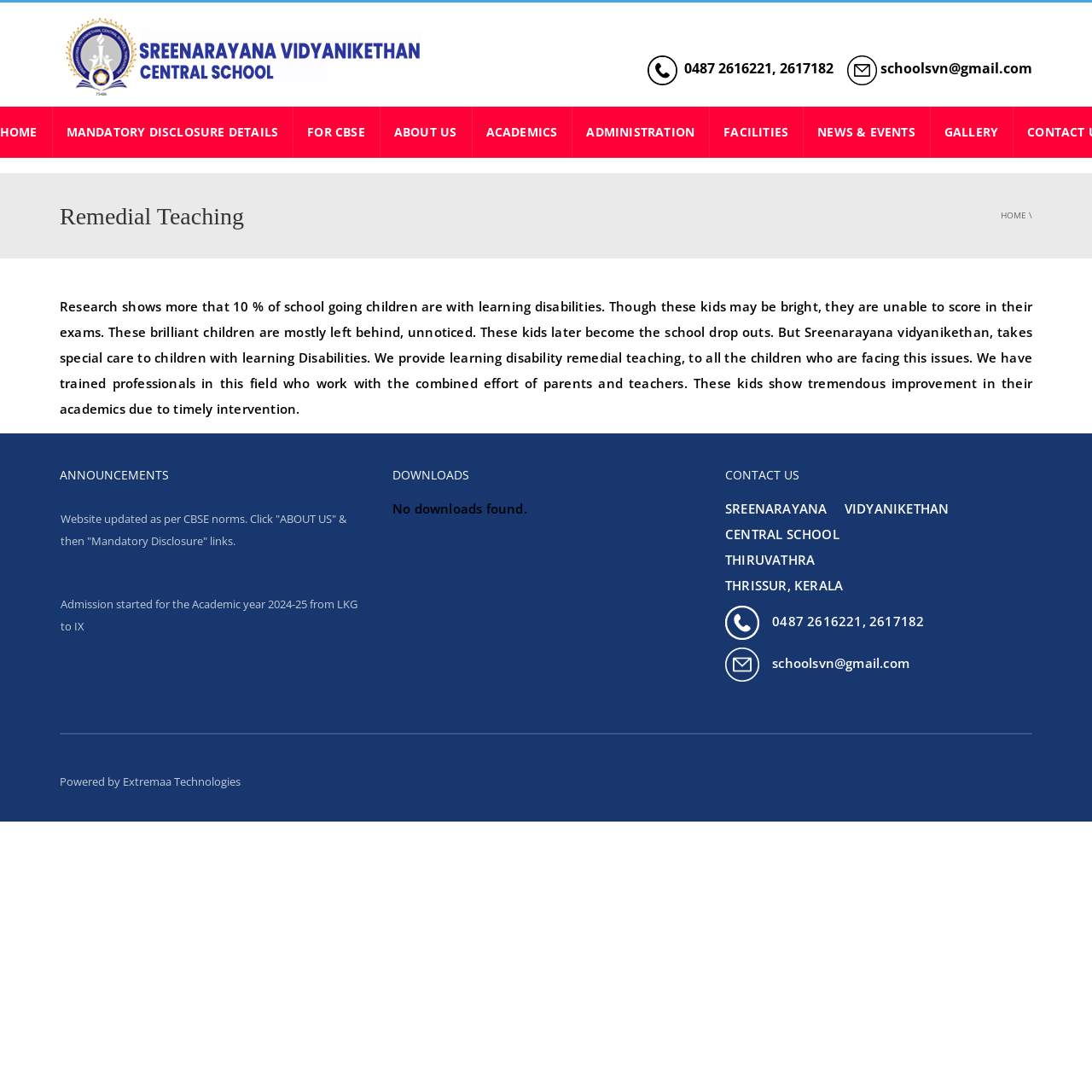Please determine the bounding box coordinates of the element's region to click in order to carry out the following instruction: "Click on the 'Donate' button". The coordinates should be four float numbers between 0 and 1, i.e., [left, top, right, bottom].

None